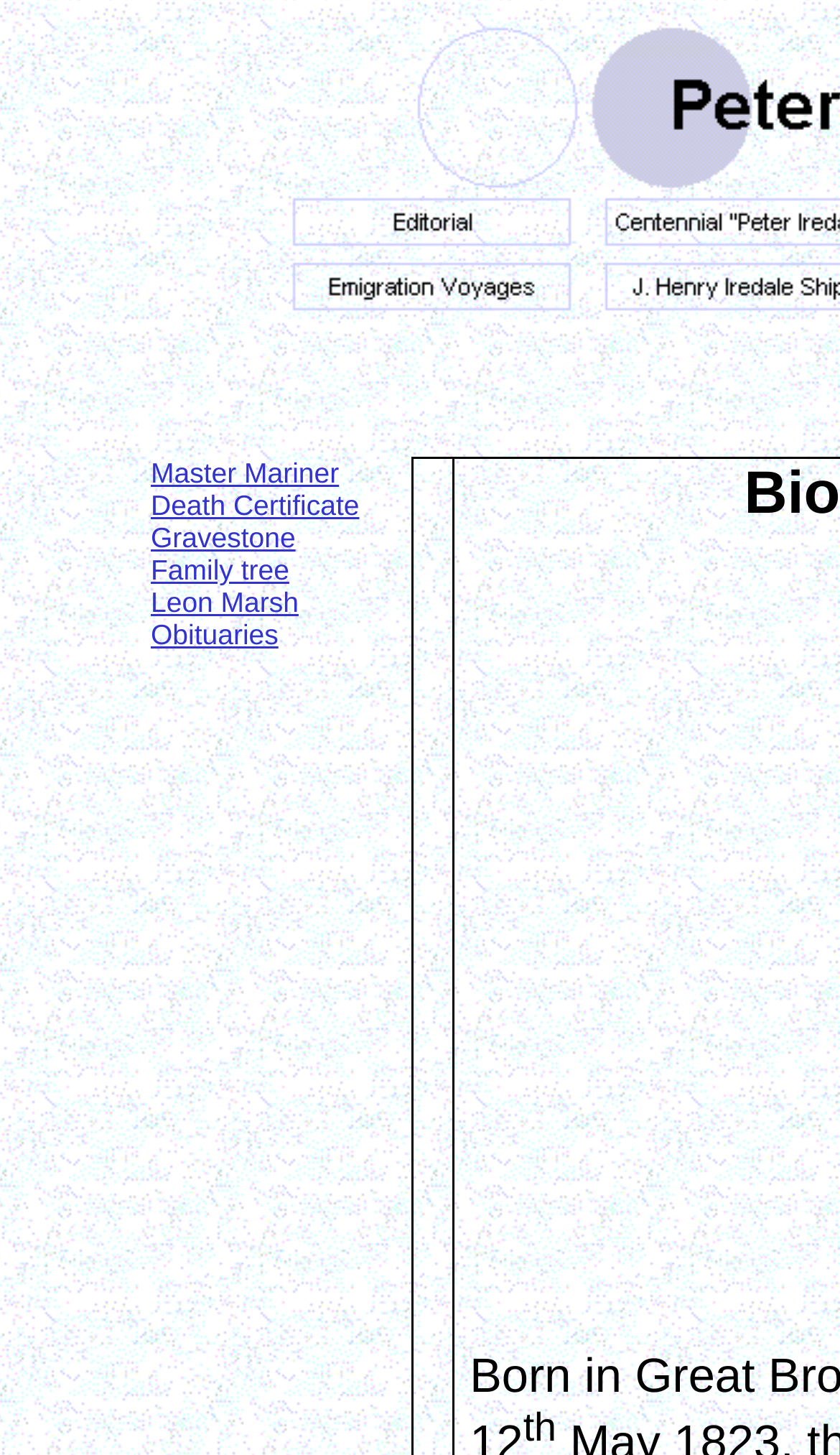How many images are there on the webpage?
Based on the visual, give a brief answer using one word or a short phrase.

2